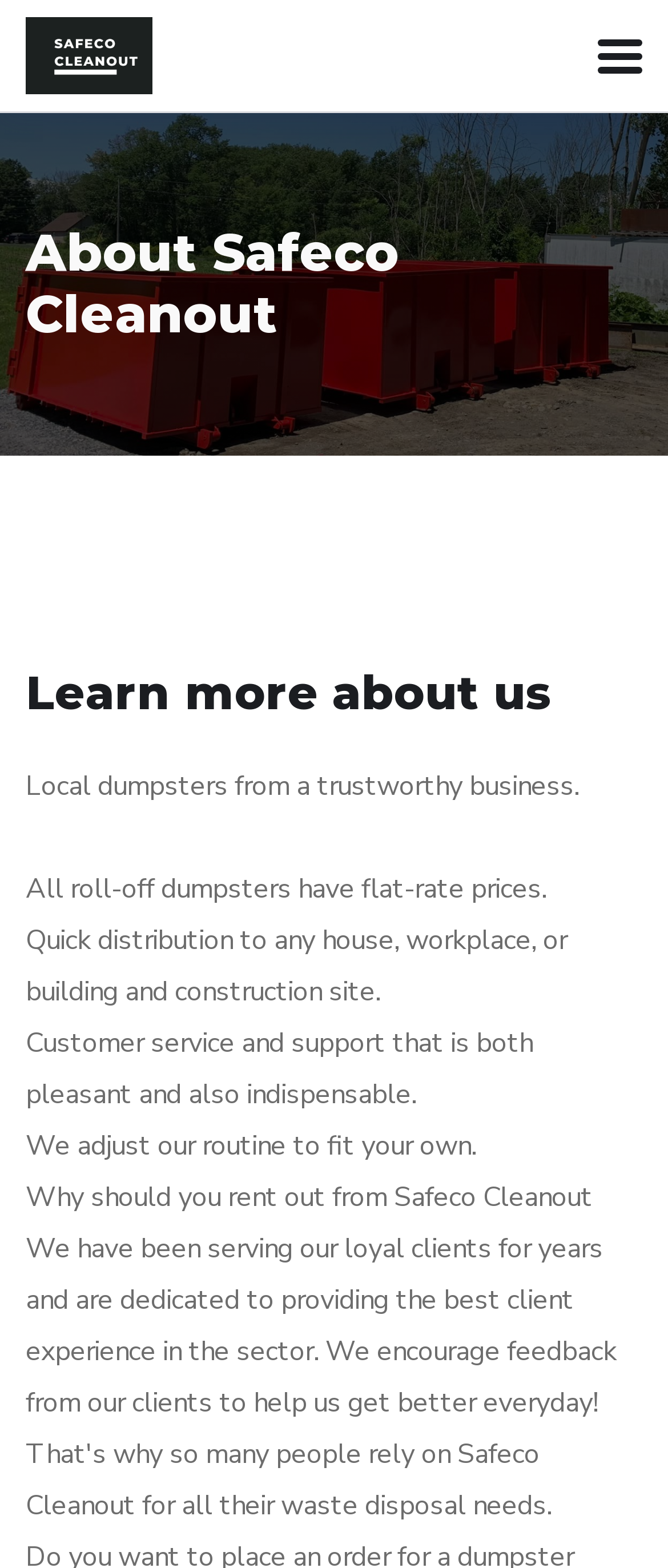Determine the bounding box of the UI component based on this description: "parent_node: About Safeco Cleanout". The bounding box coordinates should be four float values between 0 and 1, i.e., [left, top, right, bottom].

[0.79, 0.698, 0.897, 0.747]